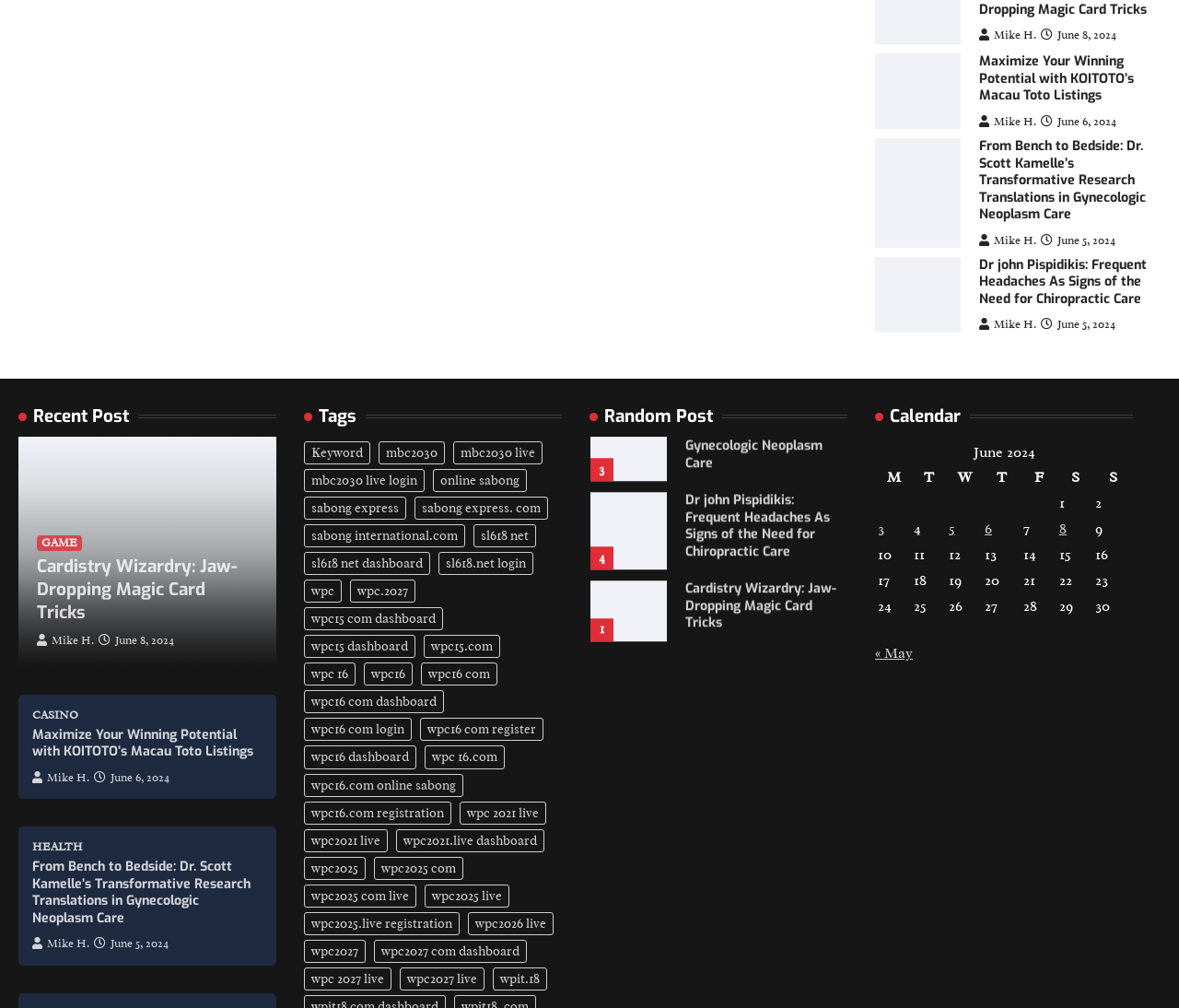Refer to the image and provide an in-depth answer to the question:
What is the date of the post 'Cardistry Wizardry: Jaw-Dropping Magic Card Tricks'?

The date of the post 'Cardistry Wizardry: Jaw-Dropping Magic Card Tricks' is 'June 8, 2024' as indicated by the link ' June 8, 2024' next to the post title.